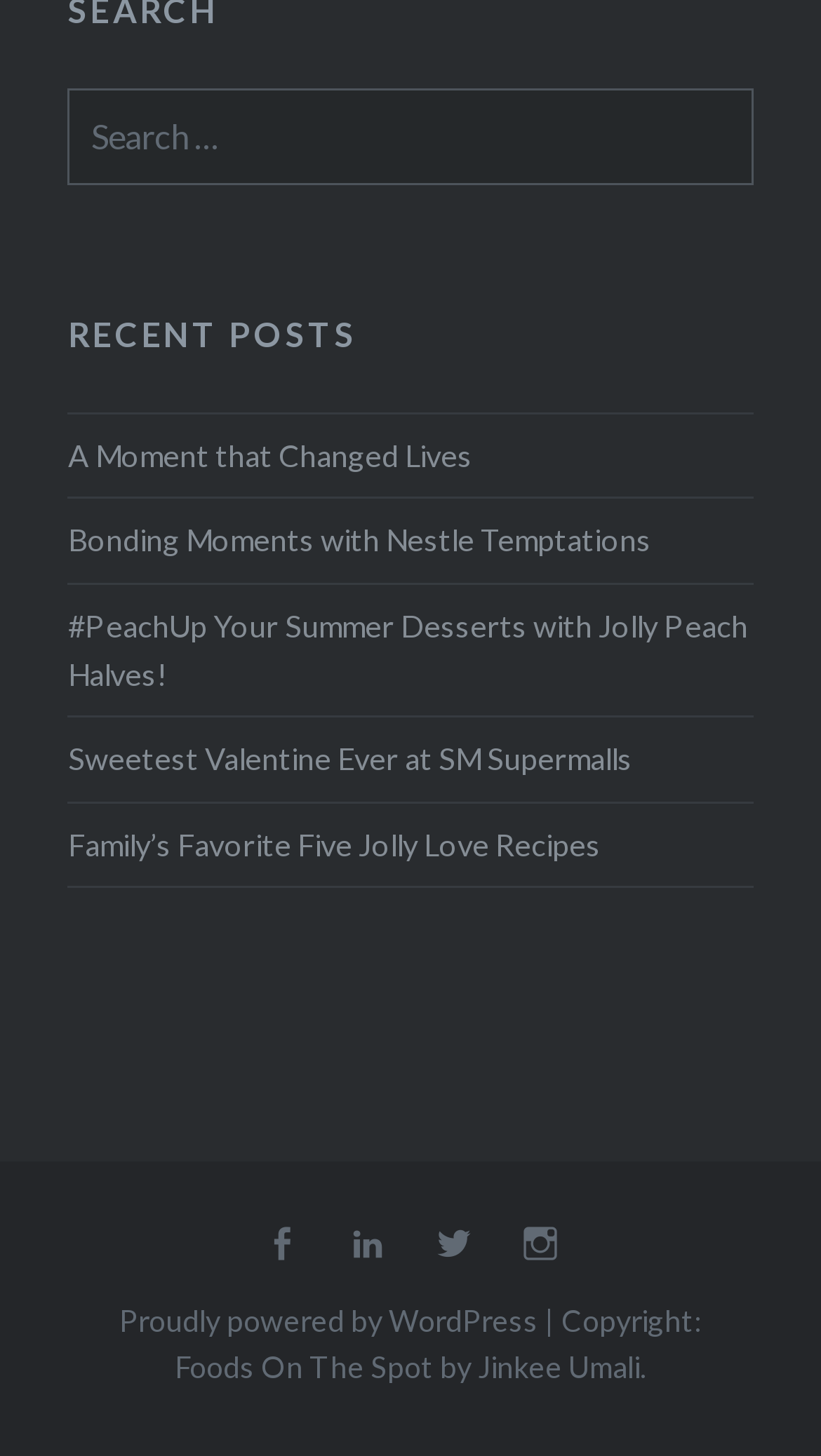Please identify the bounding box coordinates of the area that needs to be clicked to follow this instruction: "Visit Facebook page".

[0.317, 0.841, 0.368, 0.87]